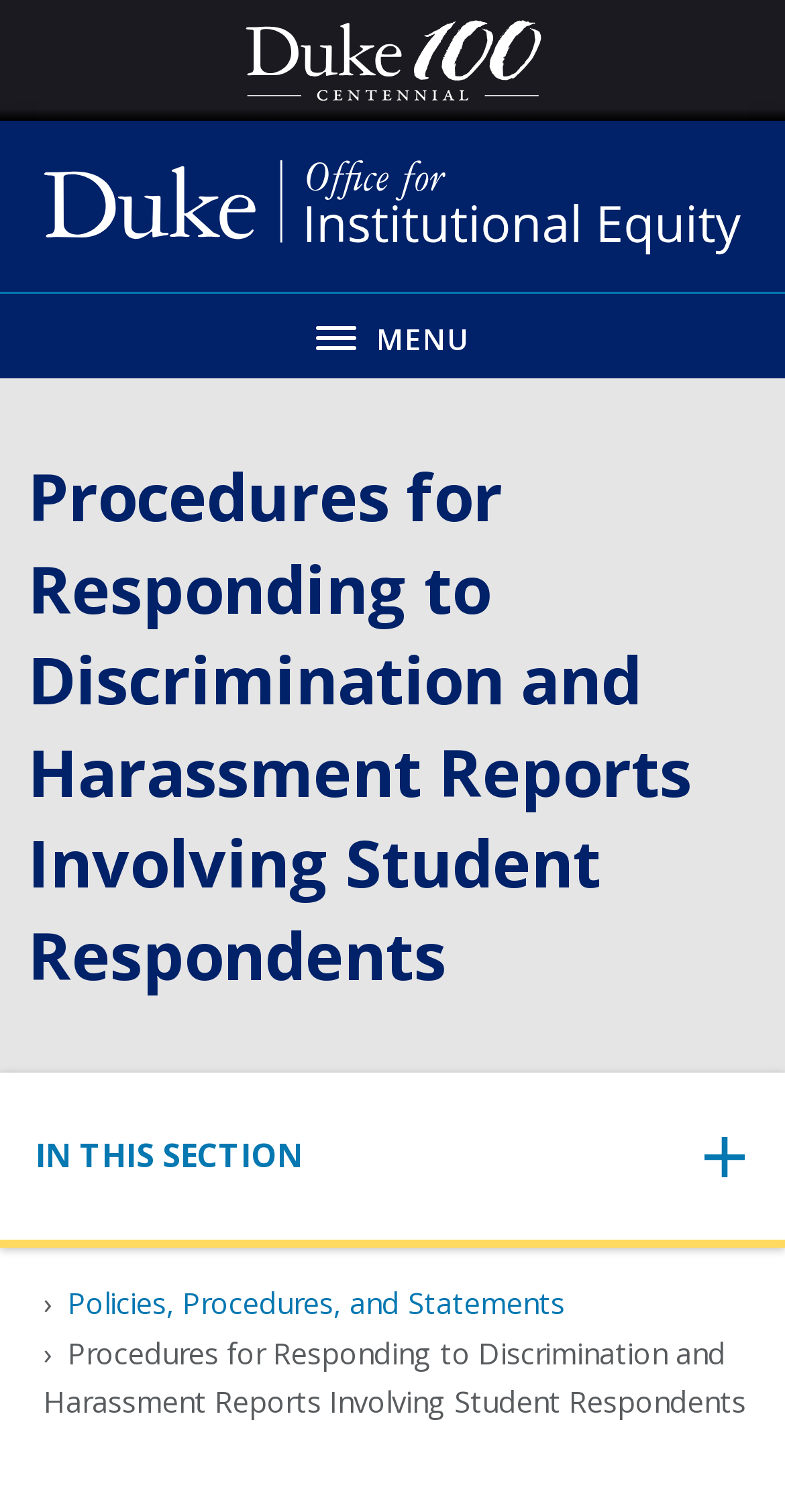Provide a short answer to the following question with just one word or phrase: What is the purpose of the toggle navigation button?

To control the header navigation menu